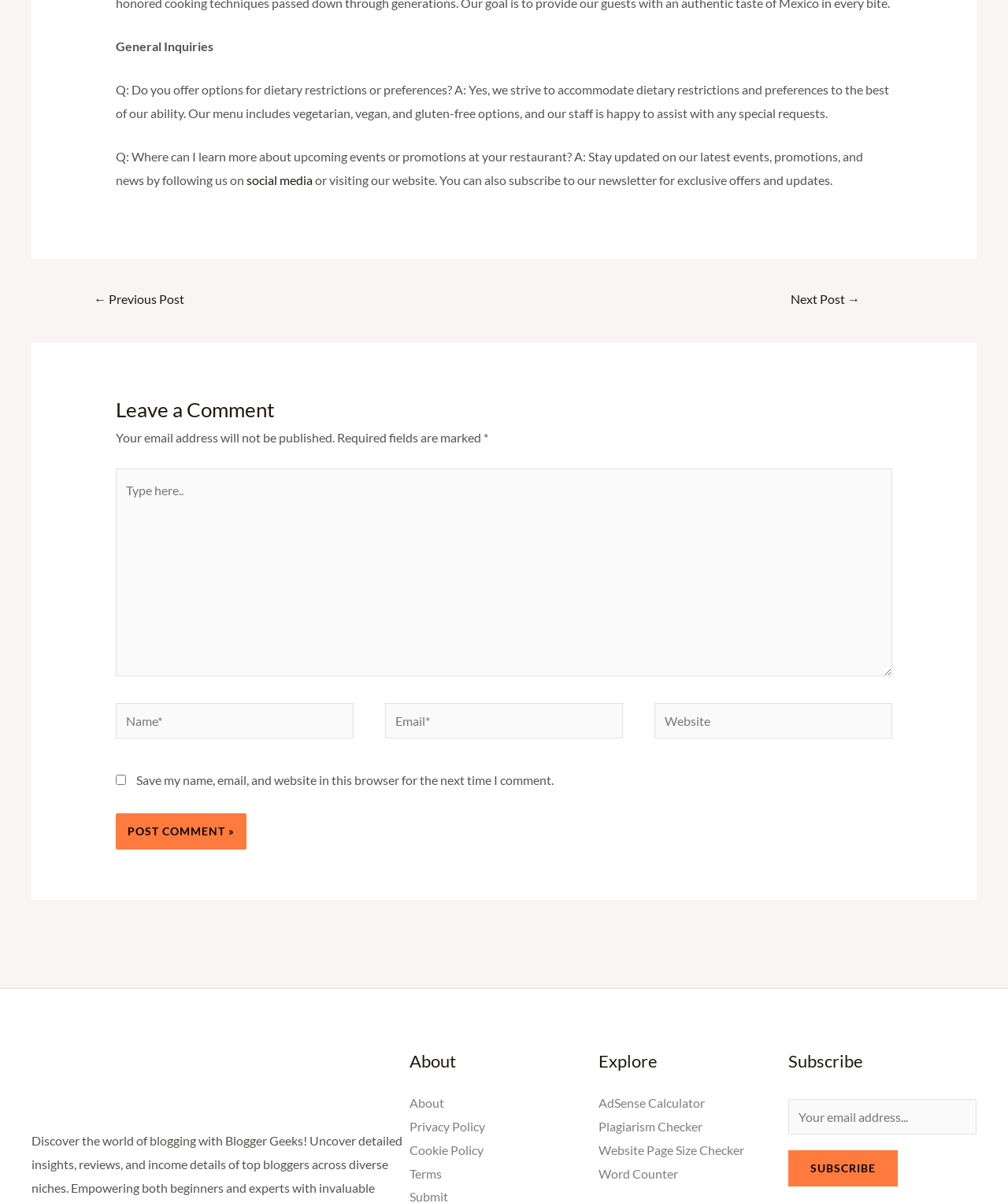What is the purpose of the checkbox in the comment form? Based on the screenshot, please respond with a single word or phrase.

Save comment info